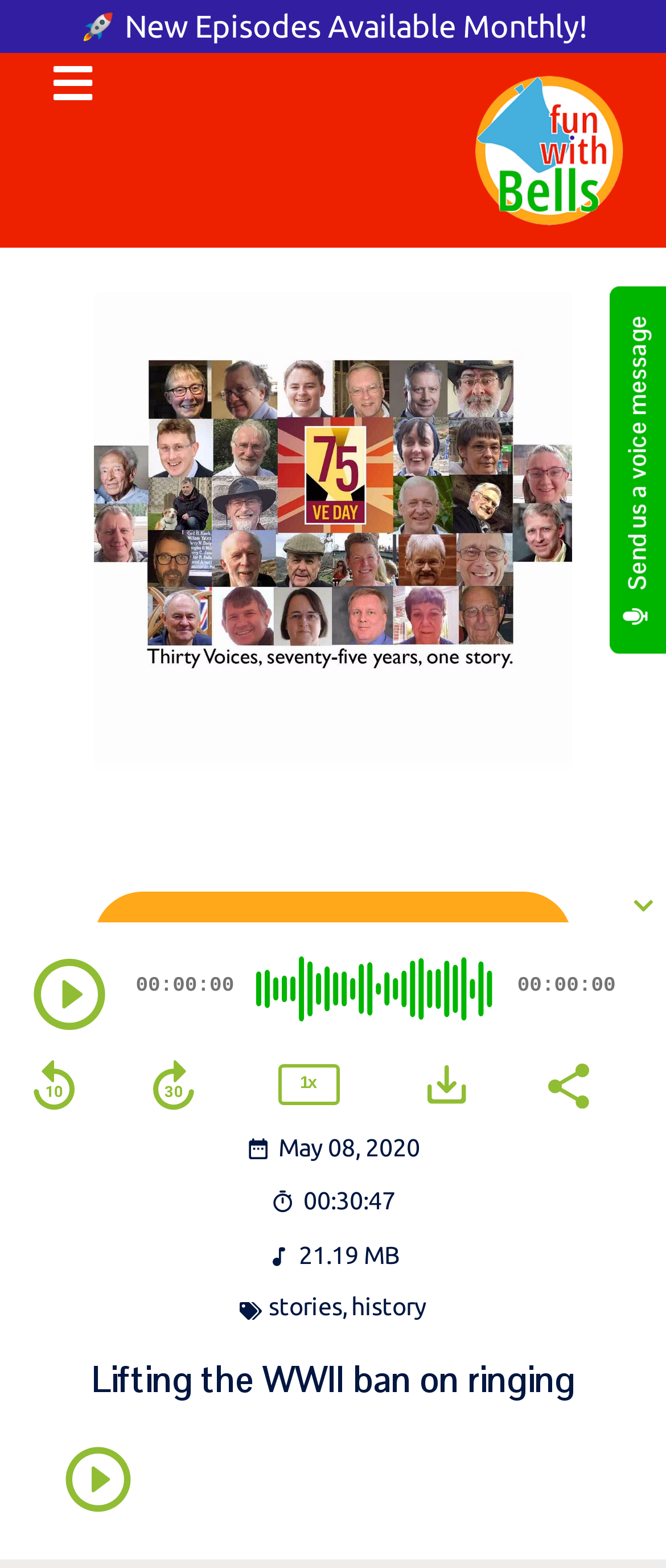What are the categories of the current episode?
Using the information from the image, answer the question thoroughly.

I found the episode categories by looking at the generic element 'Episode Categories' and its corresponding link elements with the texts 'stories' and 'history'.